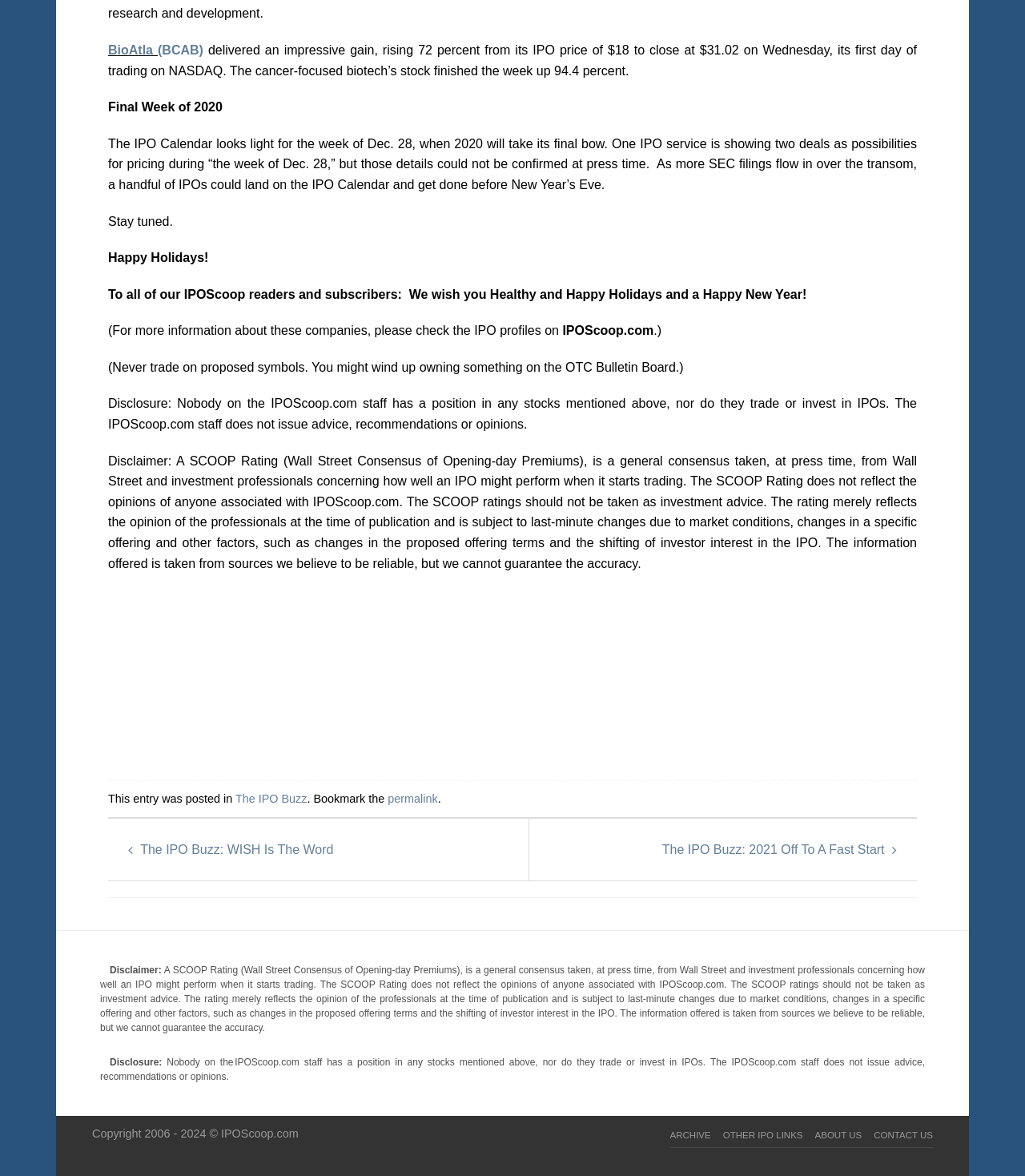Find the bounding box coordinates of the clickable area that will achieve the following instruction: "Check the Disclaimer".

[0.107, 0.82, 0.158, 0.829]